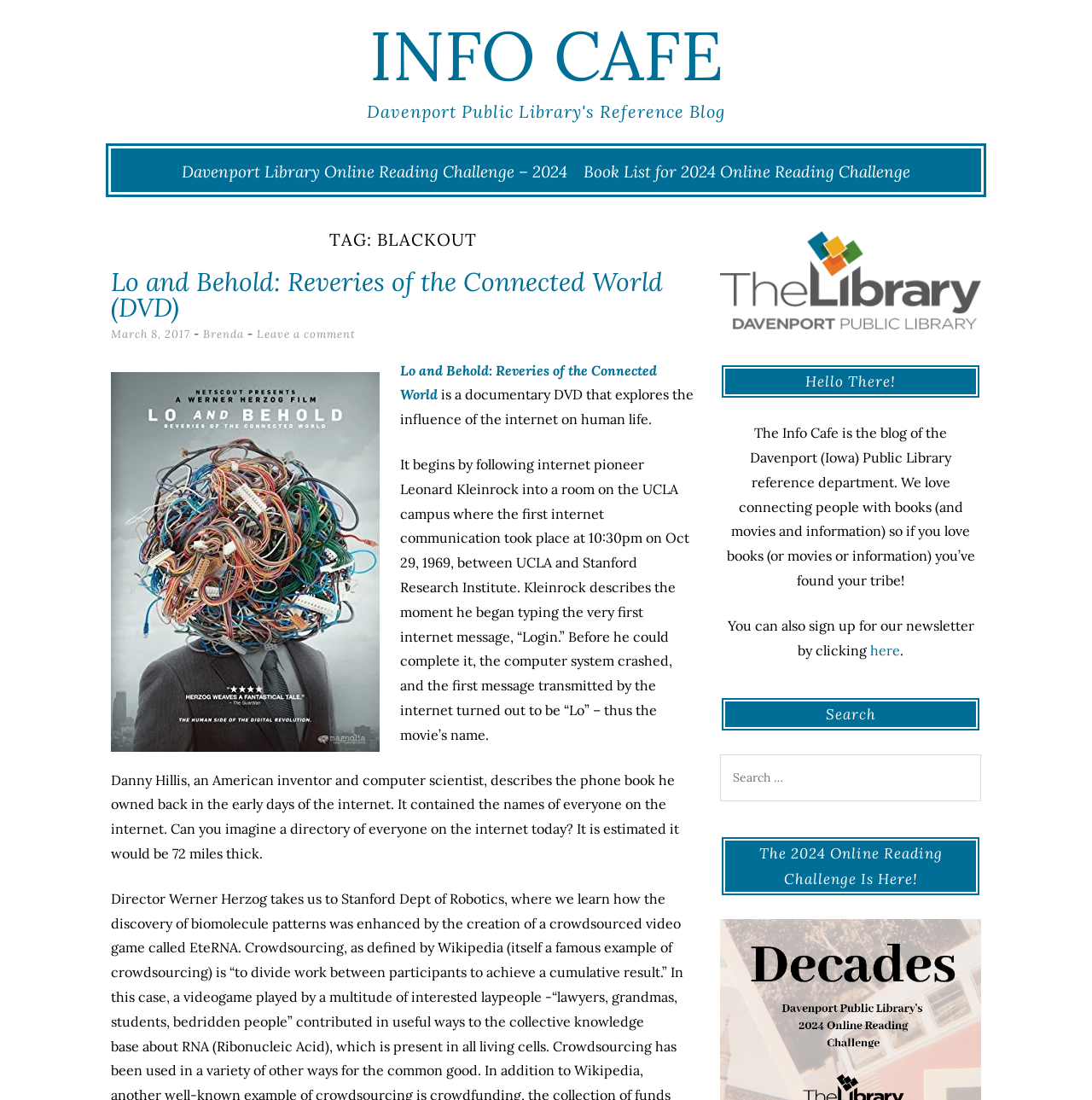Please determine the bounding box coordinates of the clickable area required to carry out the following instruction: "Read the 'Davenport Library Online Reading Challenge – 2024' article". The coordinates must be four float numbers between 0 and 1, represented as [left, top, right, bottom].

[0.166, 0.147, 0.52, 0.165]